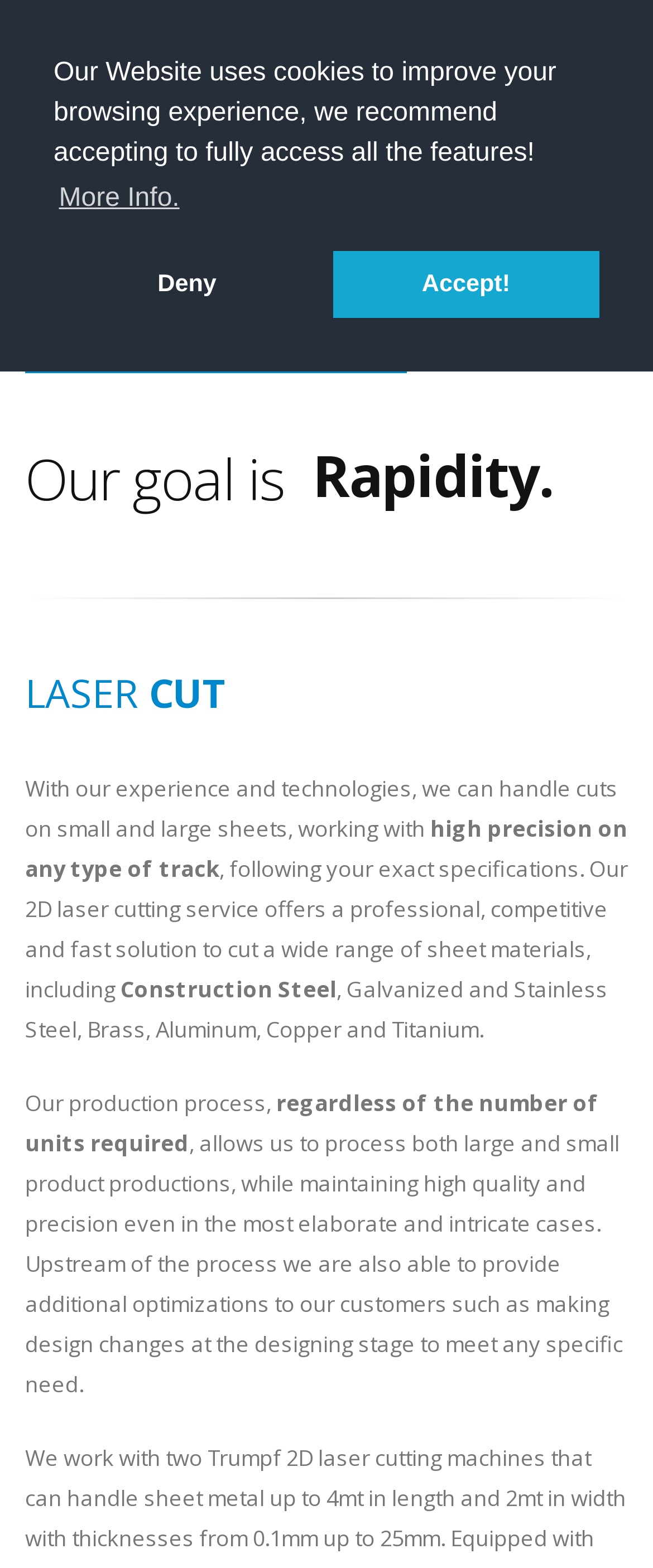What is the purpose of the company's design changes?
Answer briefly with a single word or phrase based on the image.

To meet specific needs